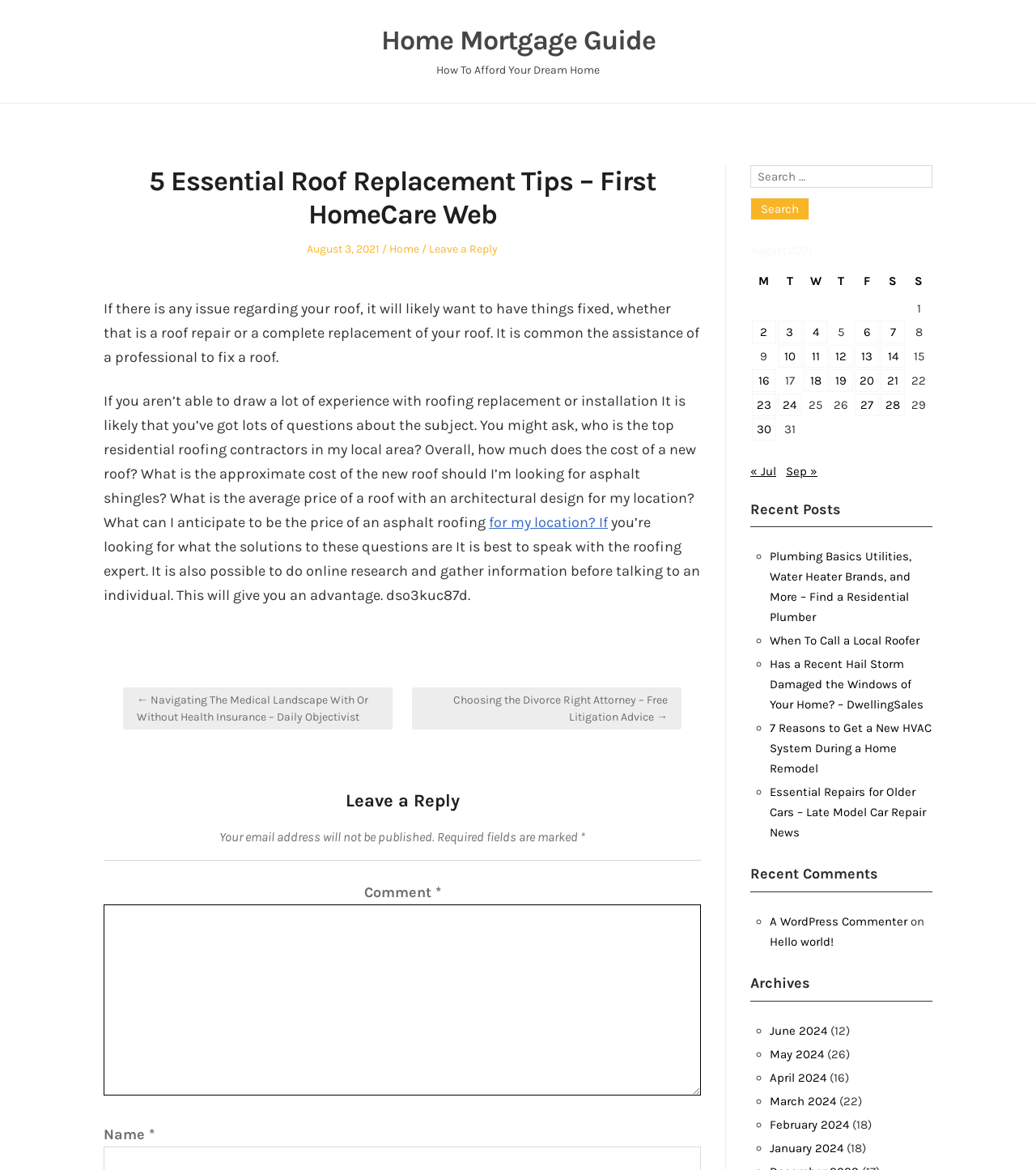Find the bounding box coordinates of the clickable area that will achieve the following instruction: "Click on the 'Leave a Reply' link".

[0.1, 0.676, 0.677, 0.694]